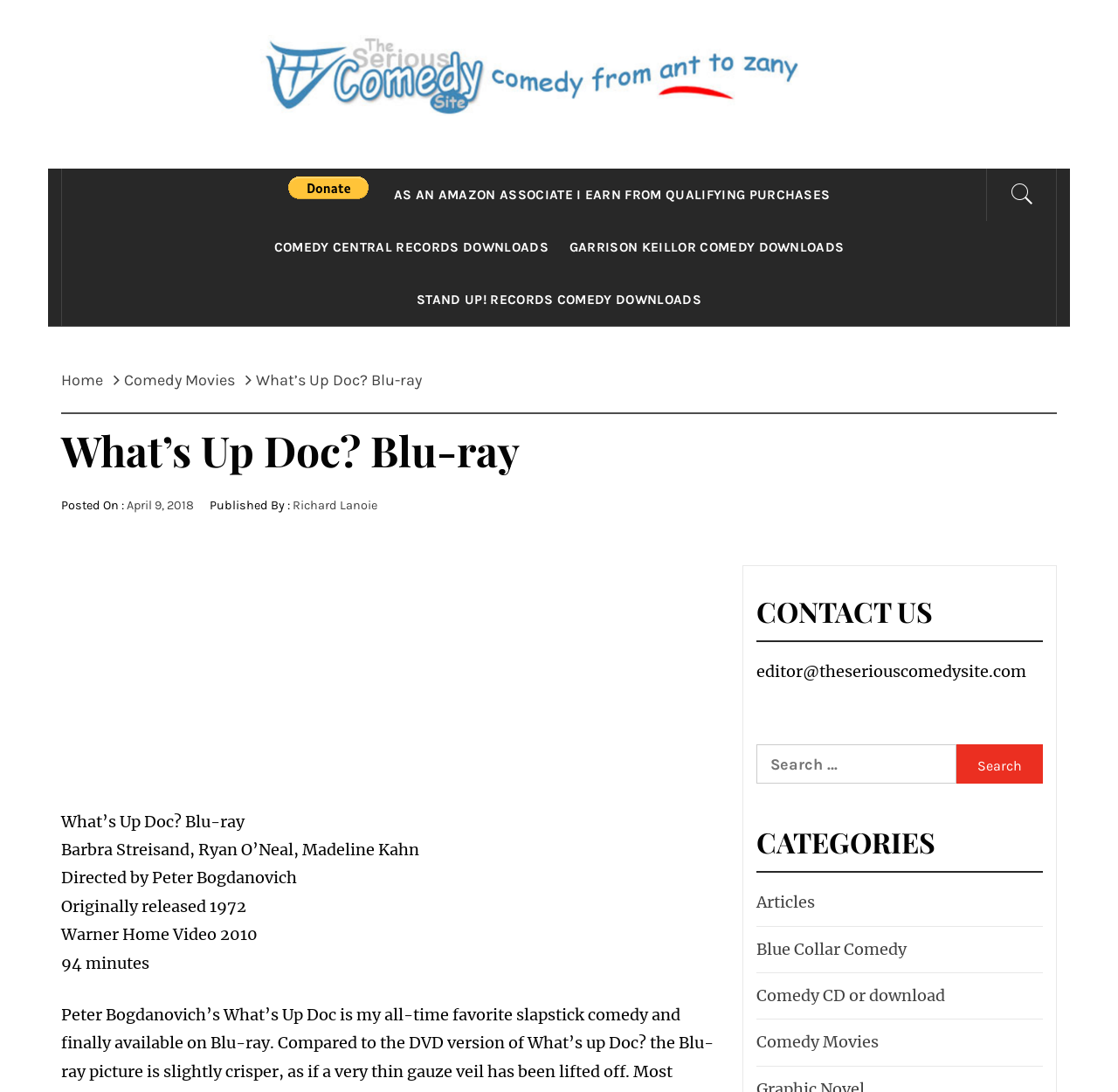Locate the bounding box of the UI element described by: "Stand Up! Records comedy downloads" in the given webpage screenshot.

[0.365, 0.251, 0.635, 0.299]